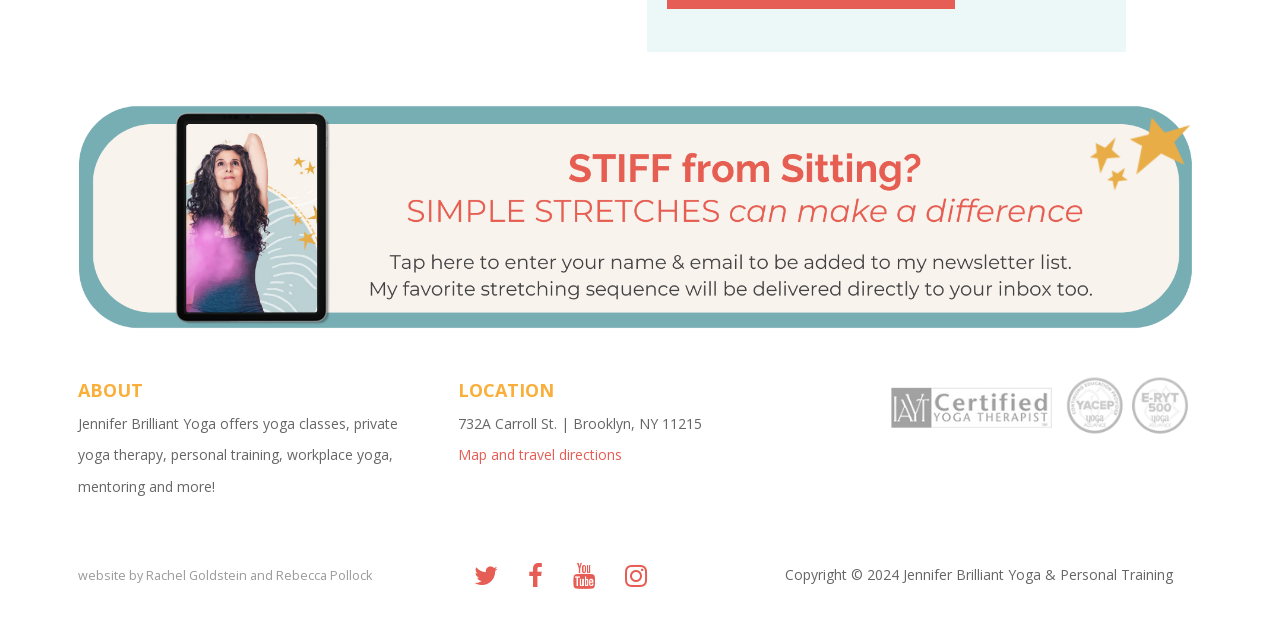Locate the bounding box coordinates of the element I should click to achieve the following instruction: "Follow Jennifer Brilliant Yoga on Twitter".

[0.366, 0.882, 0.397, 0.934]